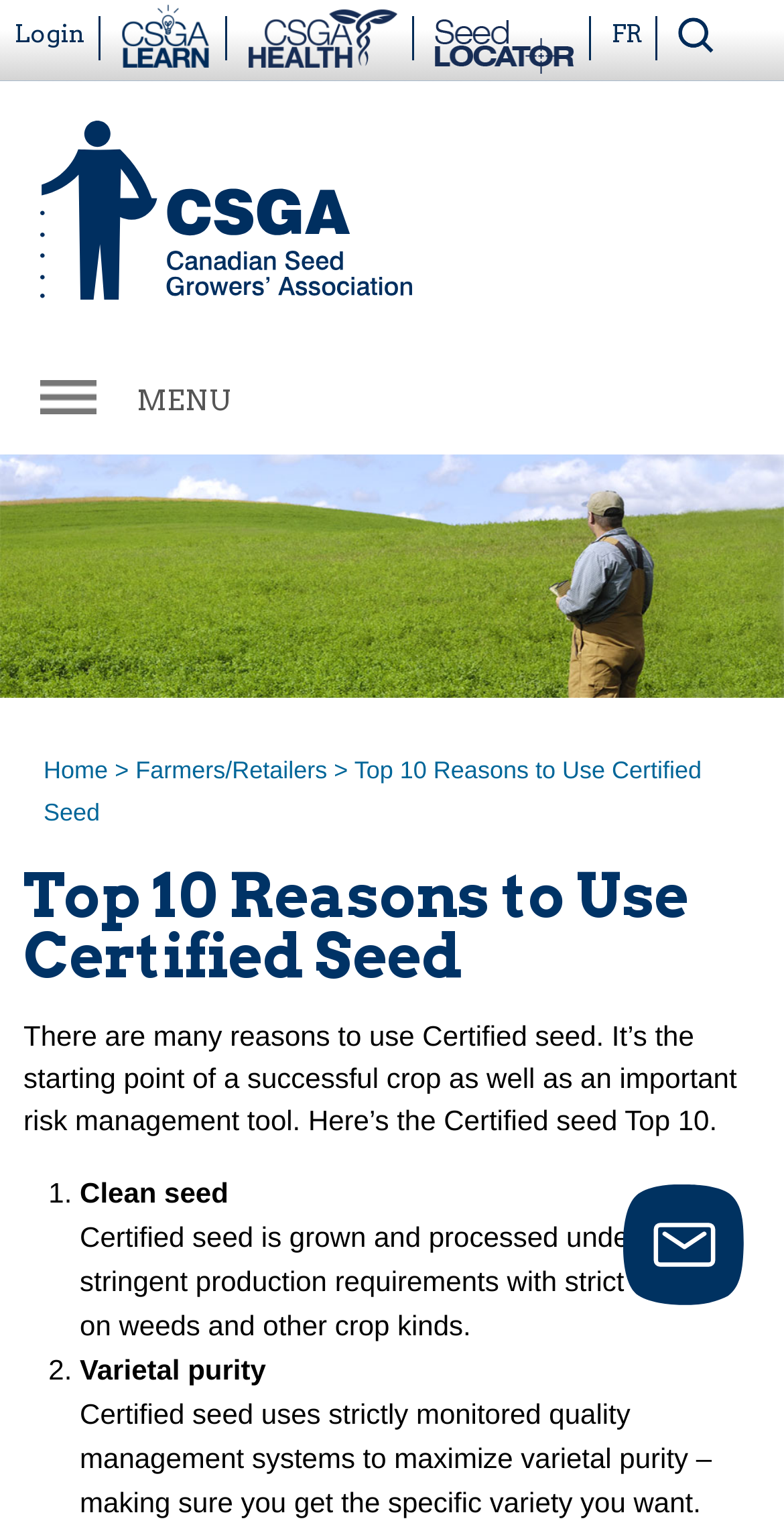How many reasons to use Certified seed are listed?
Answer the question with a single word or phrase derived from the image.

10